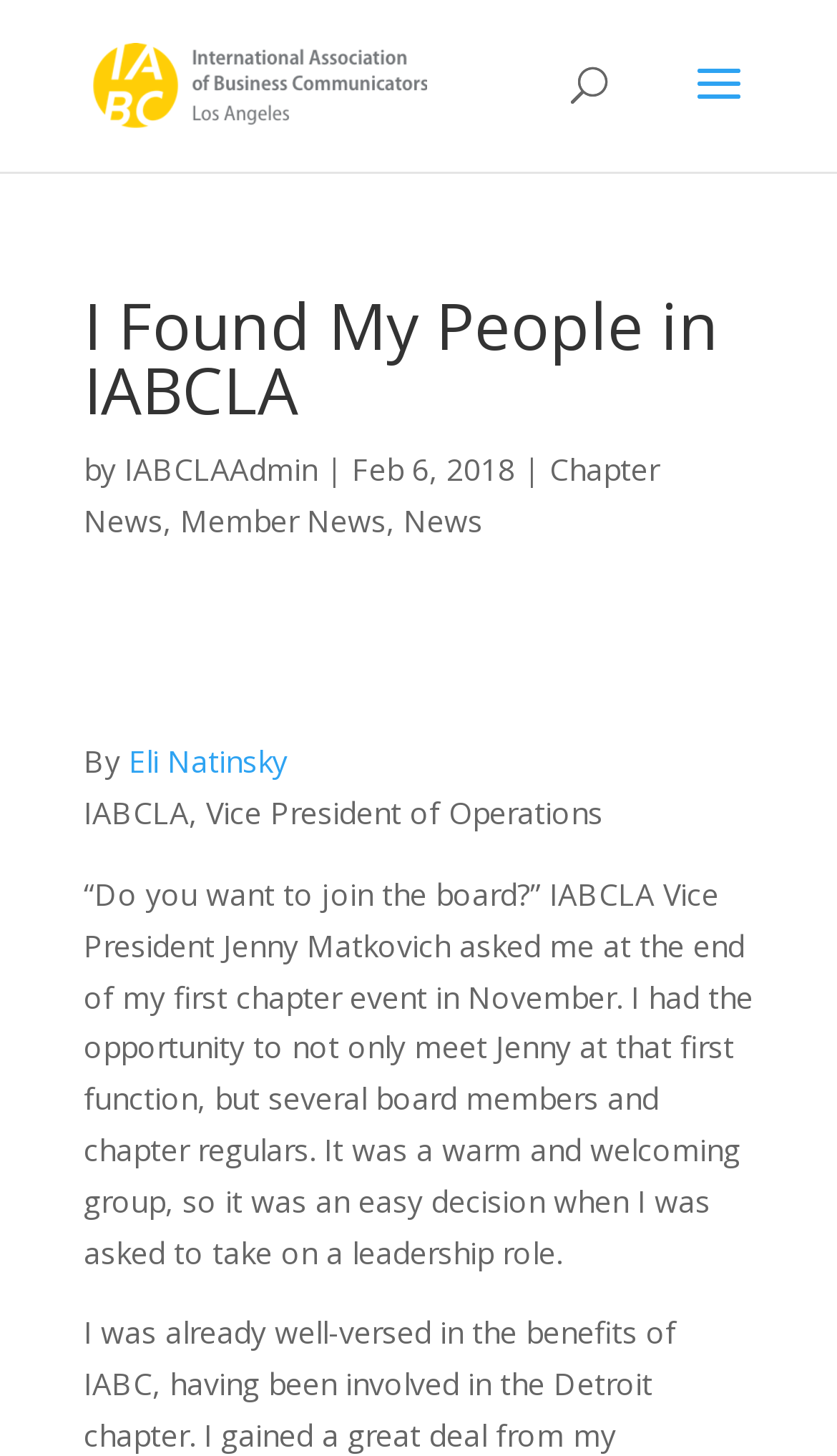Calculate the bounding box coordinates for the UI element based on the following description: "alt="IABC Los Angeles"". Ensure the coordinates are four float numbers between 0 and 1, i.e., [left, top, right, bottom].

[0.11, 0.042, 0.51, 0.07]